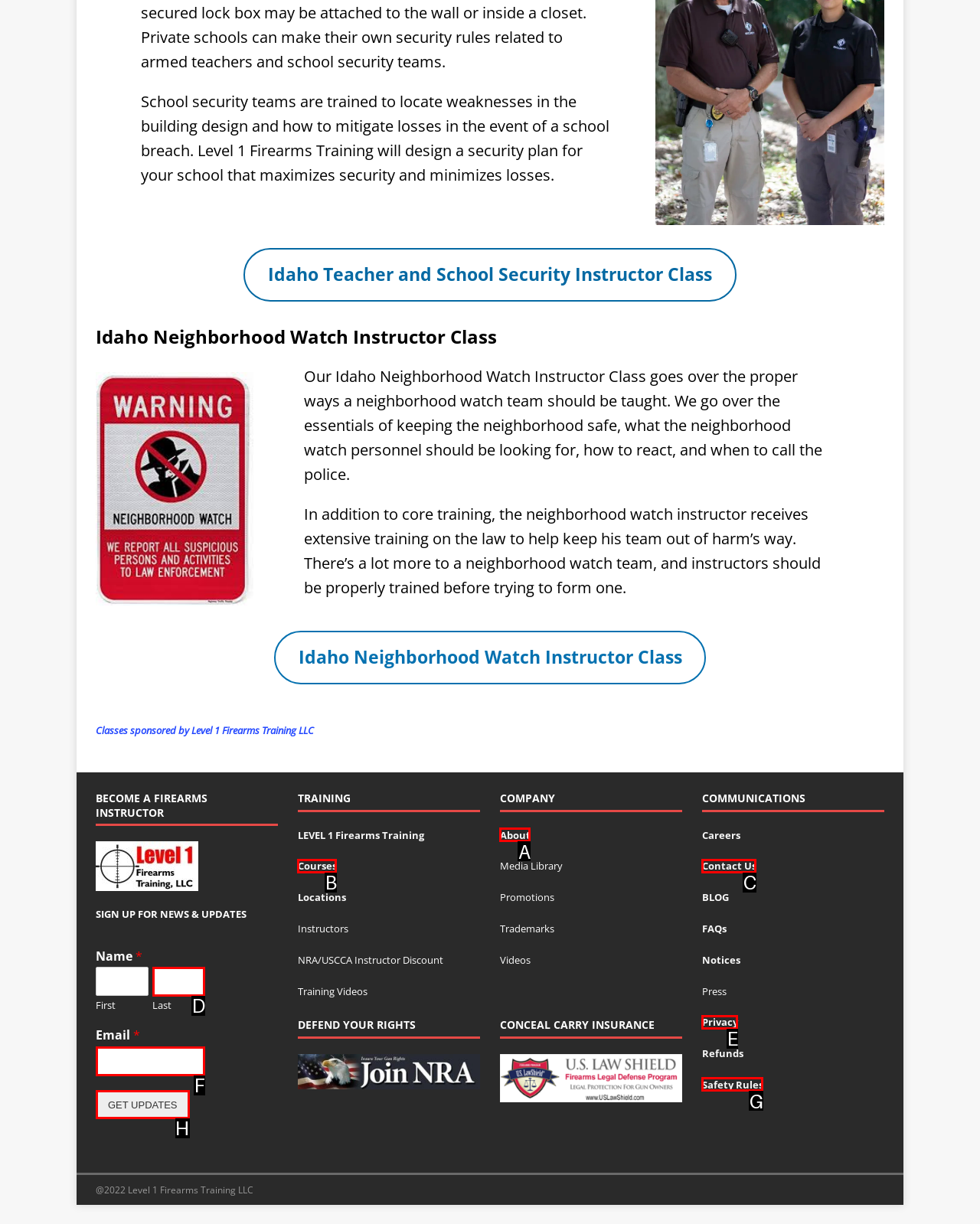Indicate which HTML element you need to click to complete the task: Enter name in the input field. Provide the letter of the selected option directly.

None